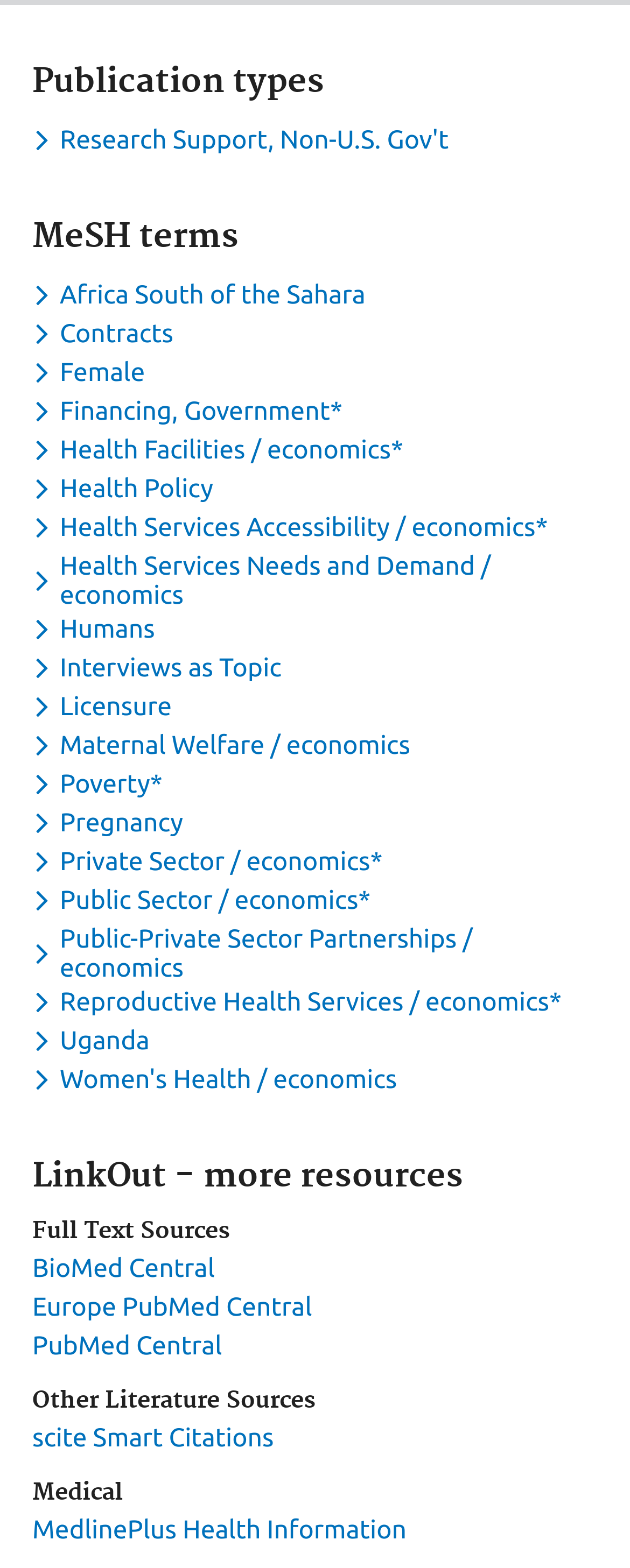Answer this question using a single word or a brief phrase:
What is the first other literature source?

scite Smart Citations